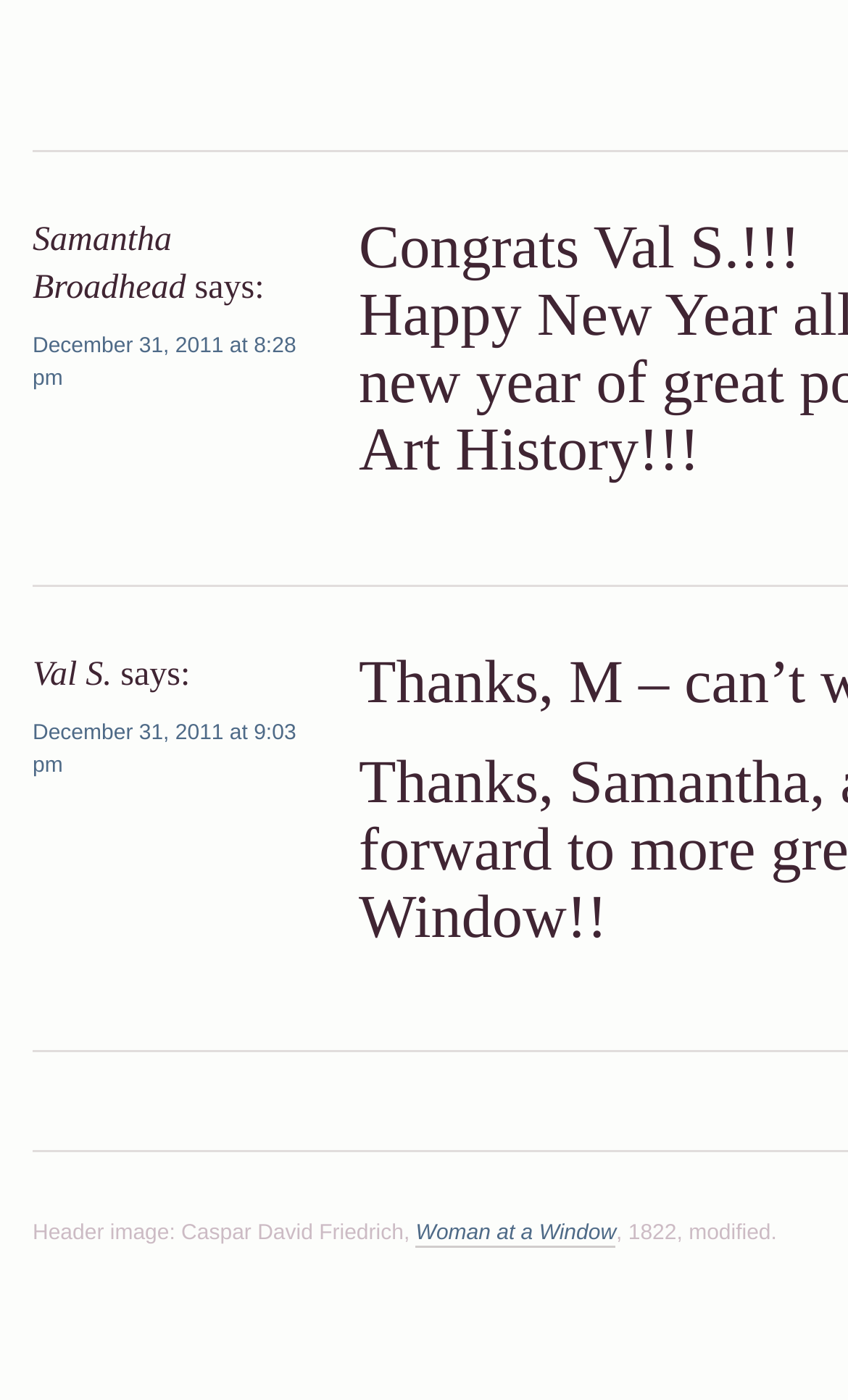How many comments are there?
Use the image to answer the question with a single word or phrase.

2